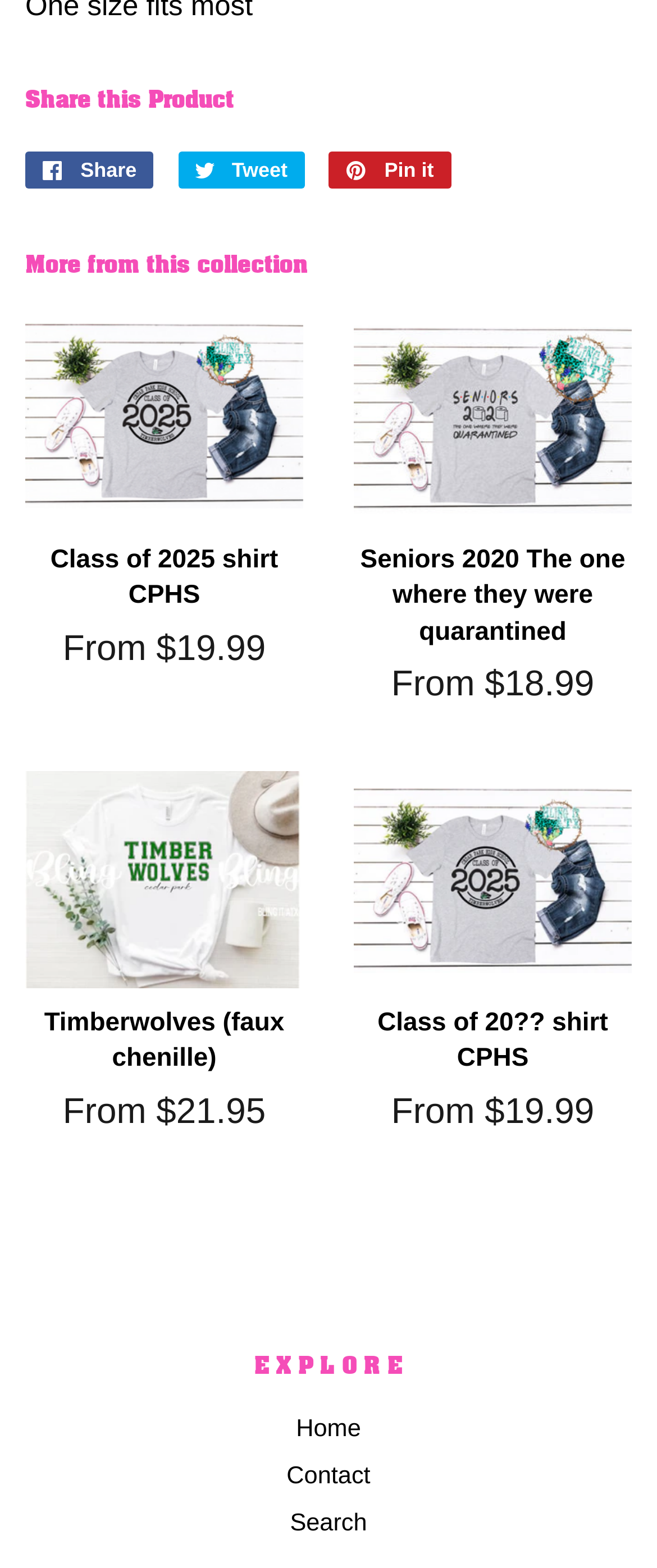Identify the bounding box coordinates of the clickable region required to complete the instruction: "Explore more products from this collection". The coordinates should be given as four float numbers within the range of 0 and 1, i.e., [left, top, right, bottom].

[0.038, 0.159, 0.962, 0.18]